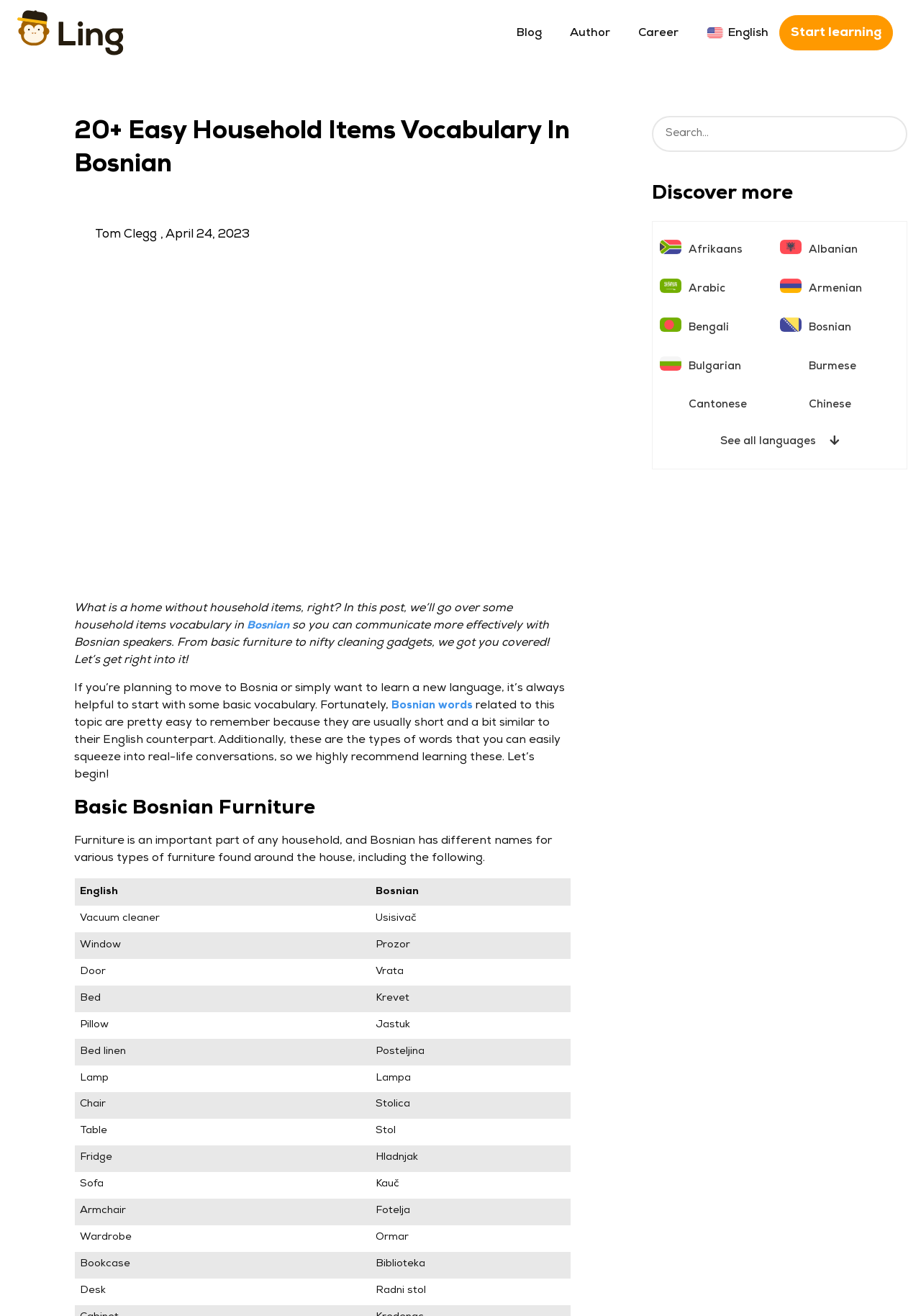Answer this question in one word or a short phrase: What is the date of the blog post?

April 24, 2023